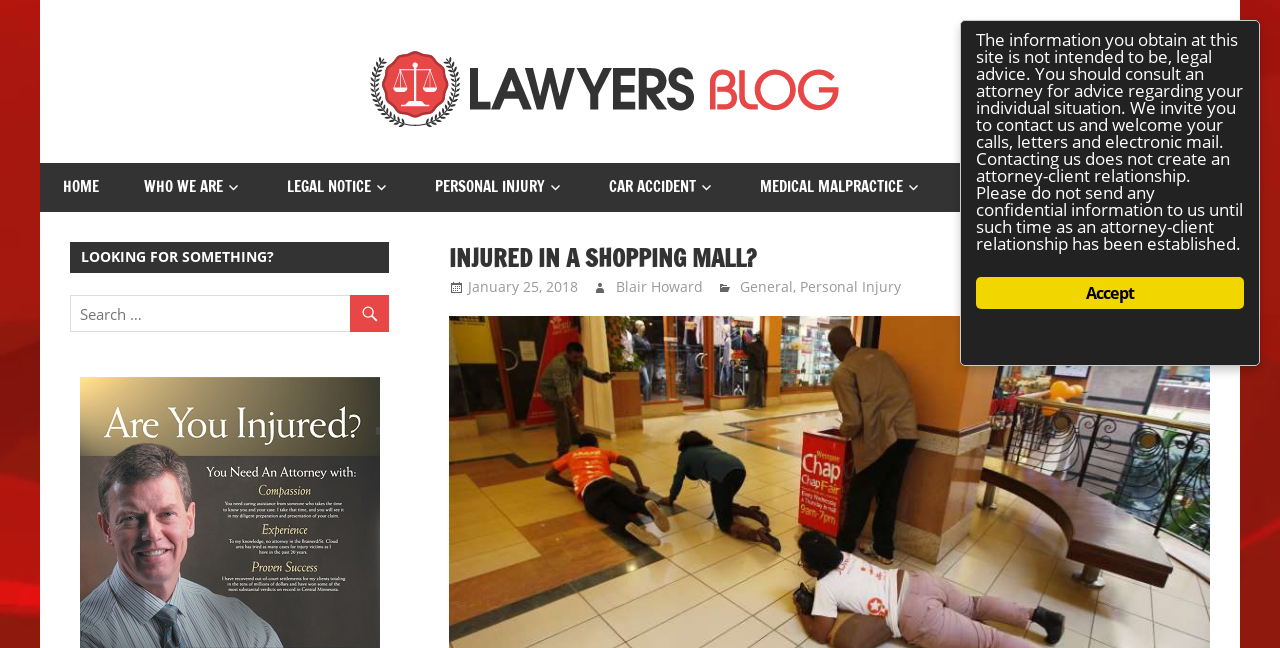Identify the bounding box coordinates of the section that should be clicked to achieve the task described: "go to home page".

[0.031, 0.252, 0.095, 0.327]